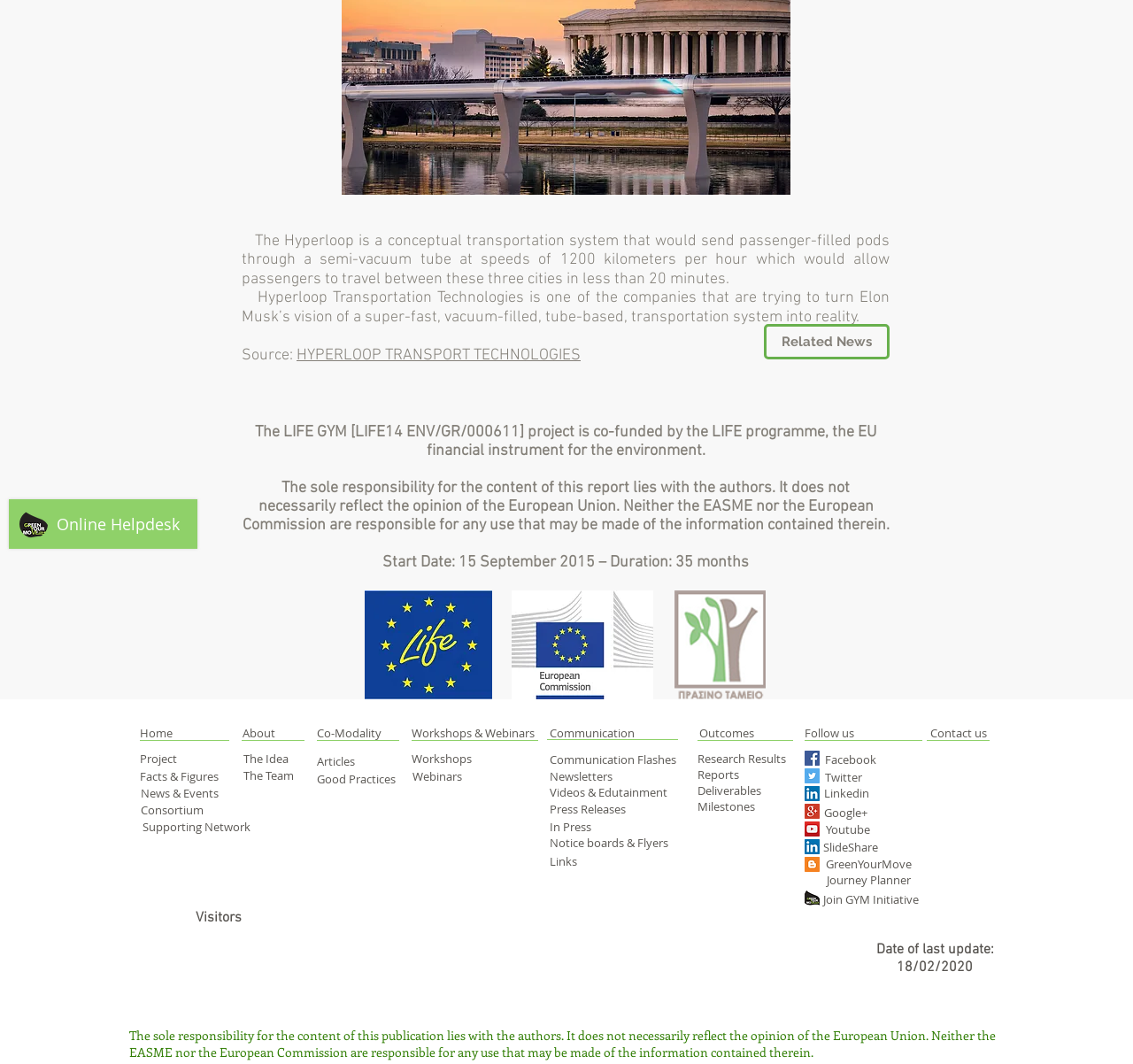Determine the bounding box coordinates for the UI element with the following description: "News & Events". The coordinates should be four float numbers between 0 and 1, represented as [left, top, right, bottom].

[0.124, 0.738, 0.197, 0.753]